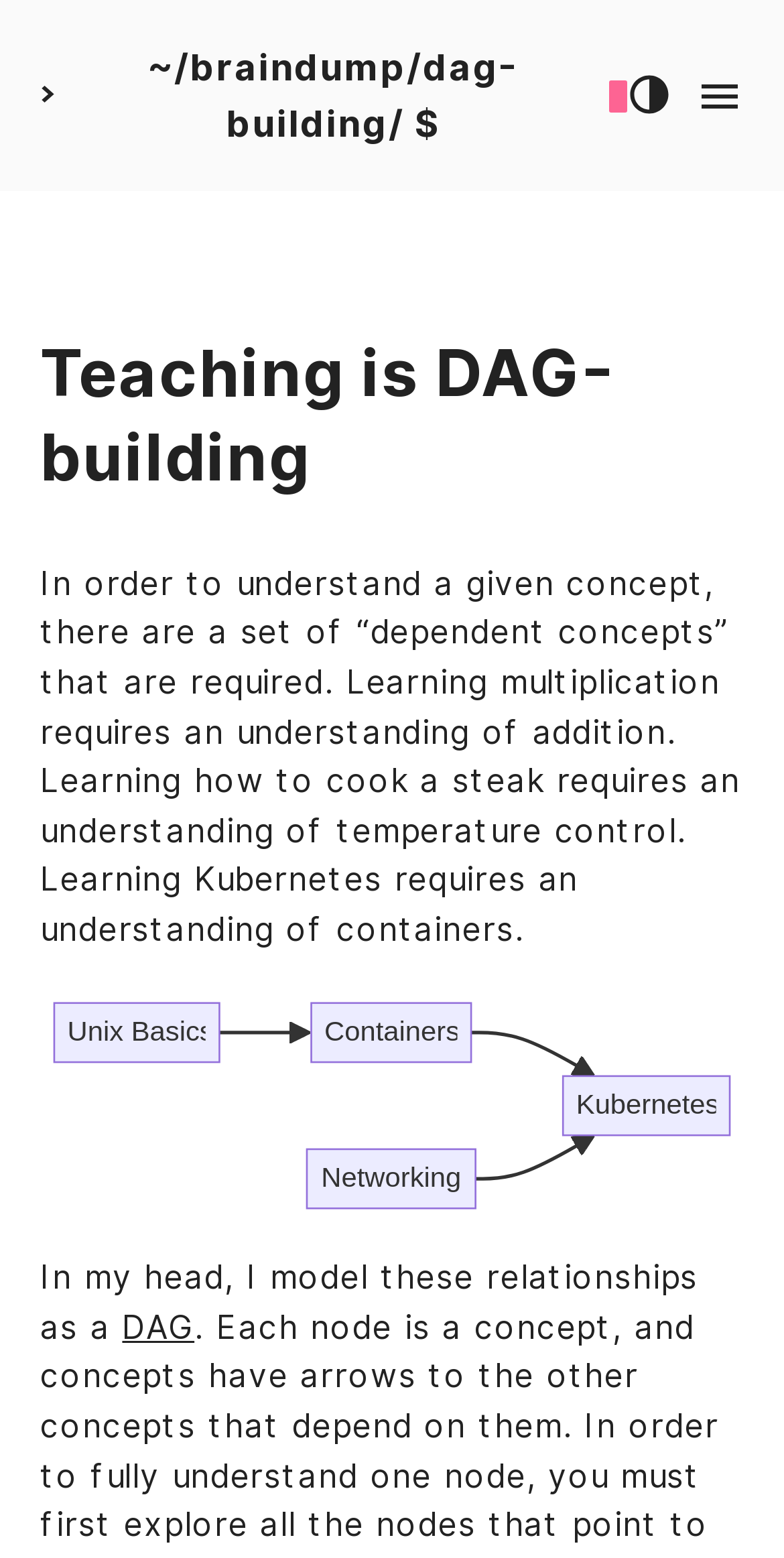What is the purpose of the webpage?
Using the visual information from the image, give a one-word or short-phrase answer.

explaining concept relationships